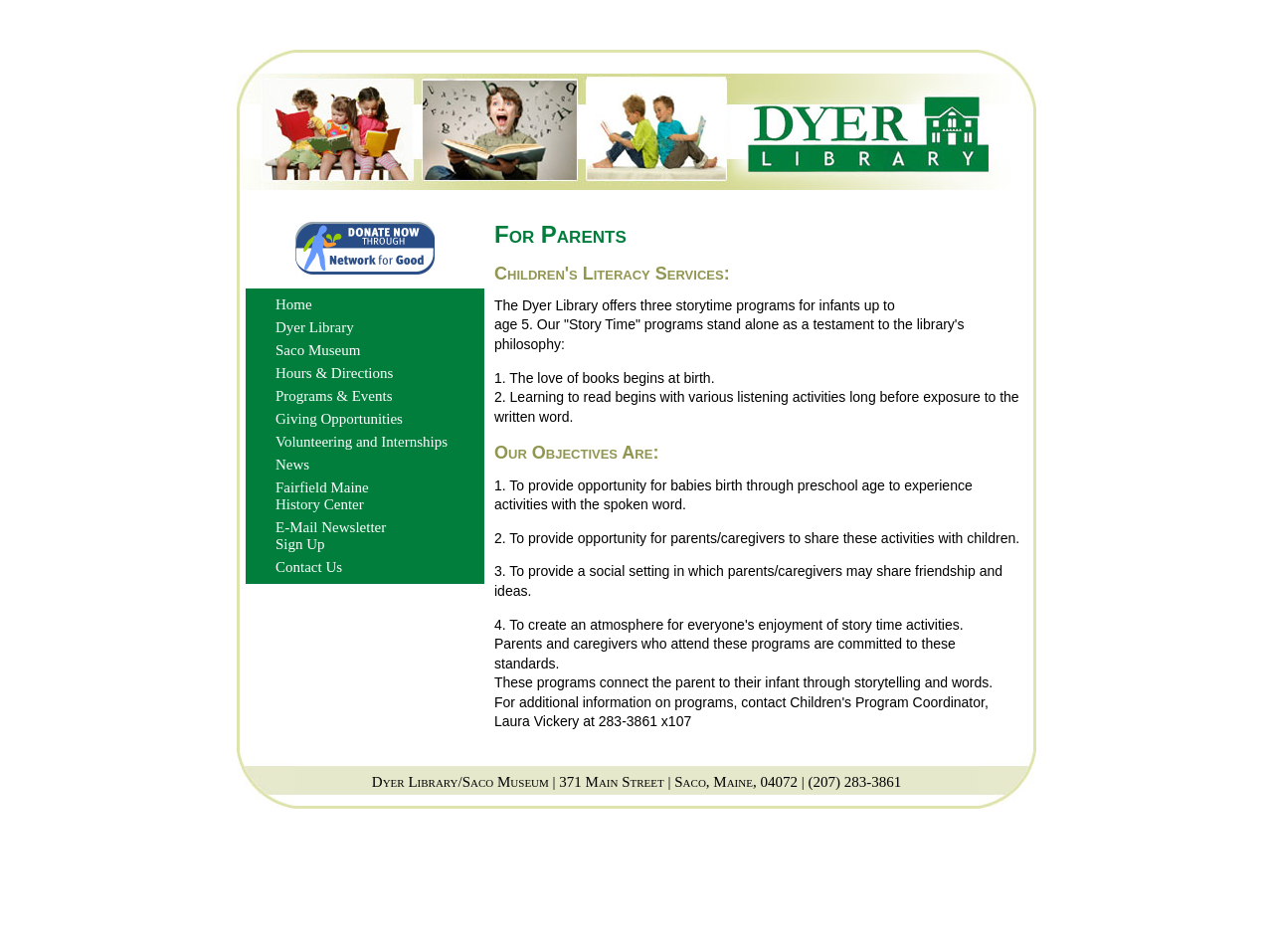What is the phone number of the library?
Based on the screenshot, respond with a single word or phrase.

(207) 283-3861